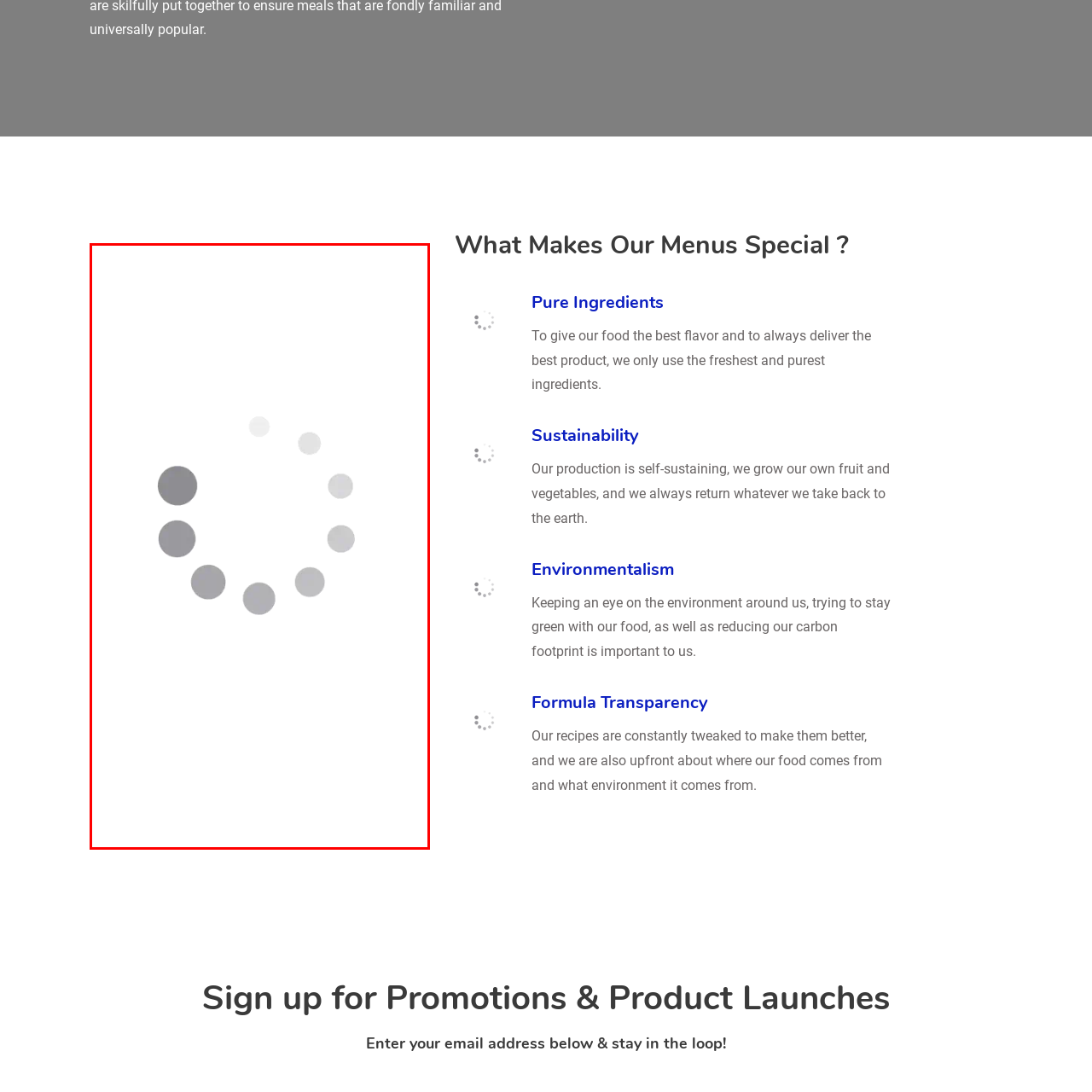Offer a comprehensive narrative for the image inside the red bounding box.

The image displays a circular loading animation, characterized by a gradient of gray circles that illustrates a smooth transition, indicating ongoing processing or loading. This visual element often signals to users that the system is actively working, encouraging patience while information is being prepared. Its placement within the context of the webpage aligns with a focus on providing valuable content to users, emphasizing the commitment to quality and responsiveness. This reflects the overarching theme of the site, which revolves around fresh ingredients and sustainability in food preparation, seamlessly integrating into a user-friendly experience.